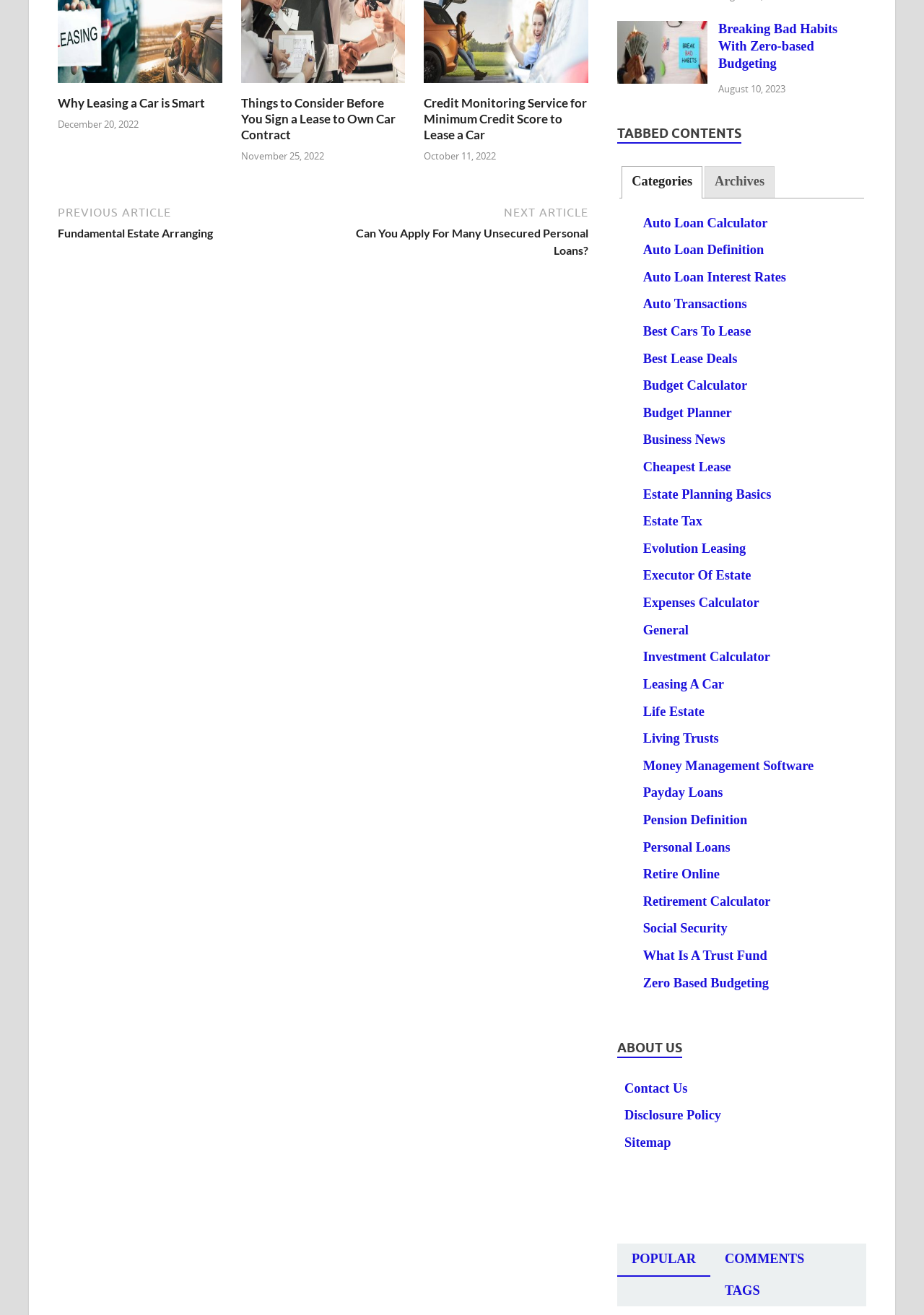Find the bounding box coordinates of the clickable area that will achieve the following instruction: "View 'Breaking Bad Habits With Zero-based Budgeting'".

[0.777, 0.017, 0.906, 0.054]